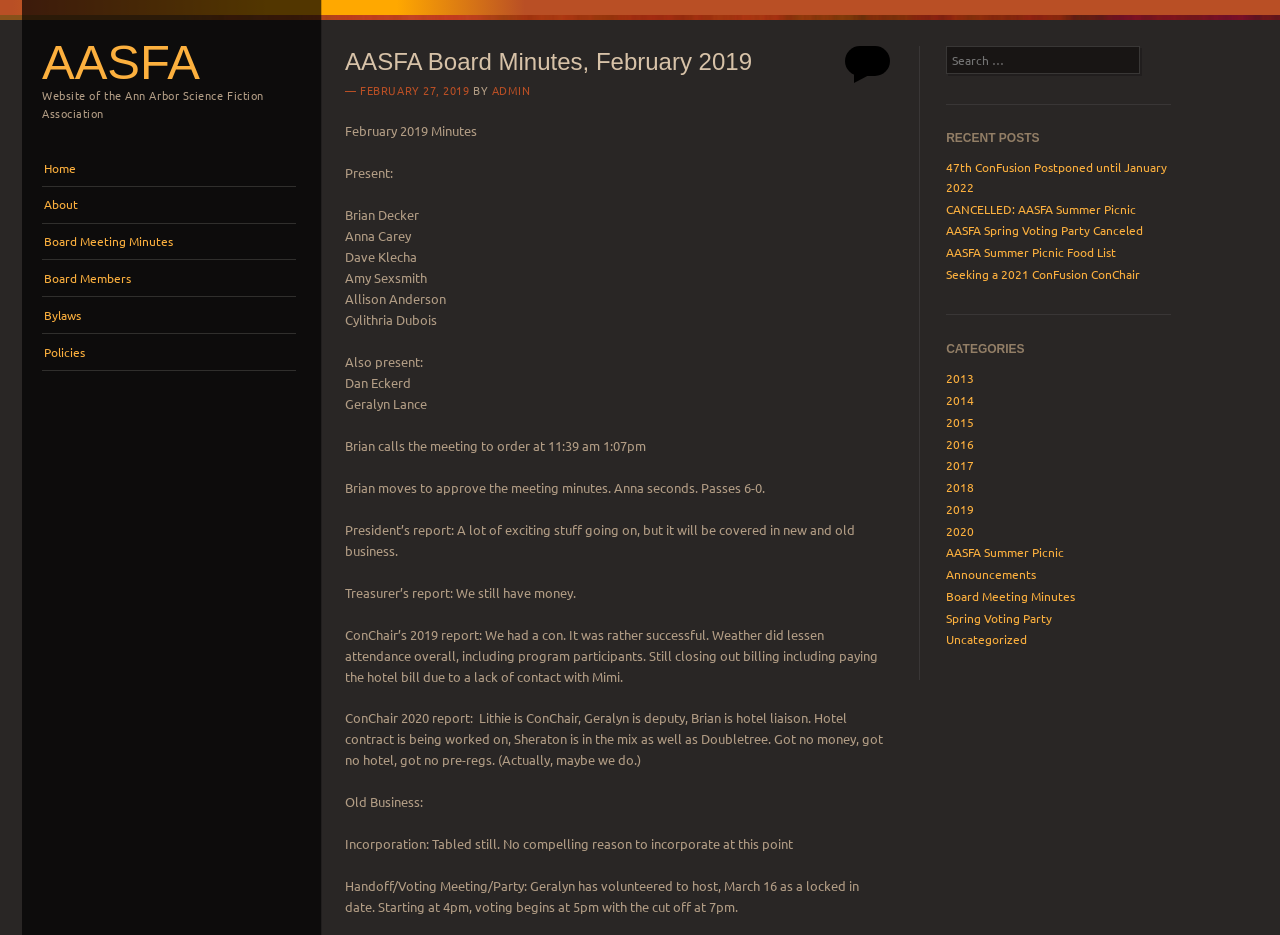Identify the bounding box coordinates of the clickable region necessary to fulfill the following instruction: "Go to the 'Board Meeting Minutes' page". The bounding box coordinates should be four float numbers between 0 and 1, i.e., [left, top, right, bottom].

[0.033, 0.239, 0.231, 0.277]